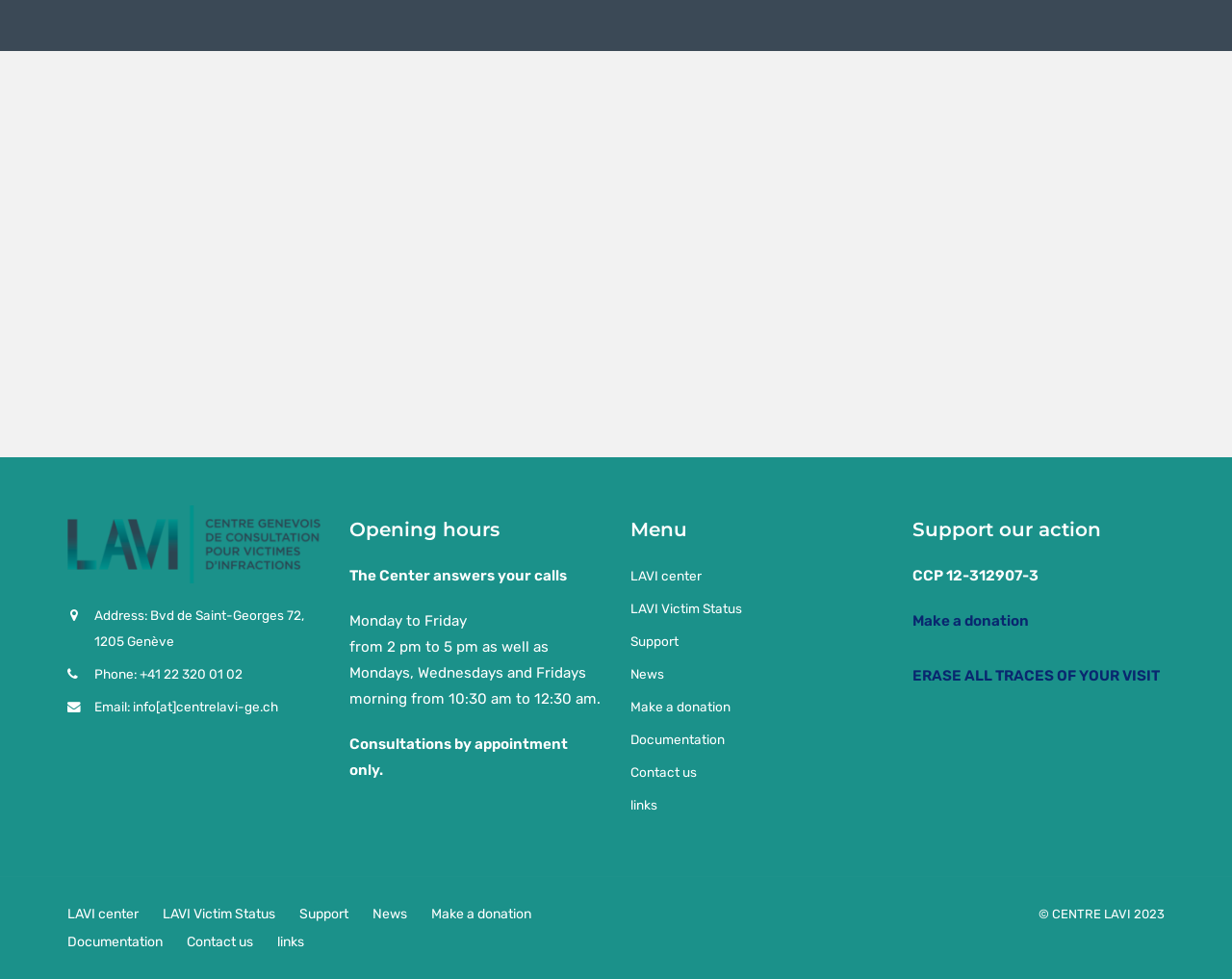What is the address of the Geneva LAVI Center?
Using the image as a reference, give a one-word or short phrase answer.

Bvd de Saint-Georges 72, 1205 Genève